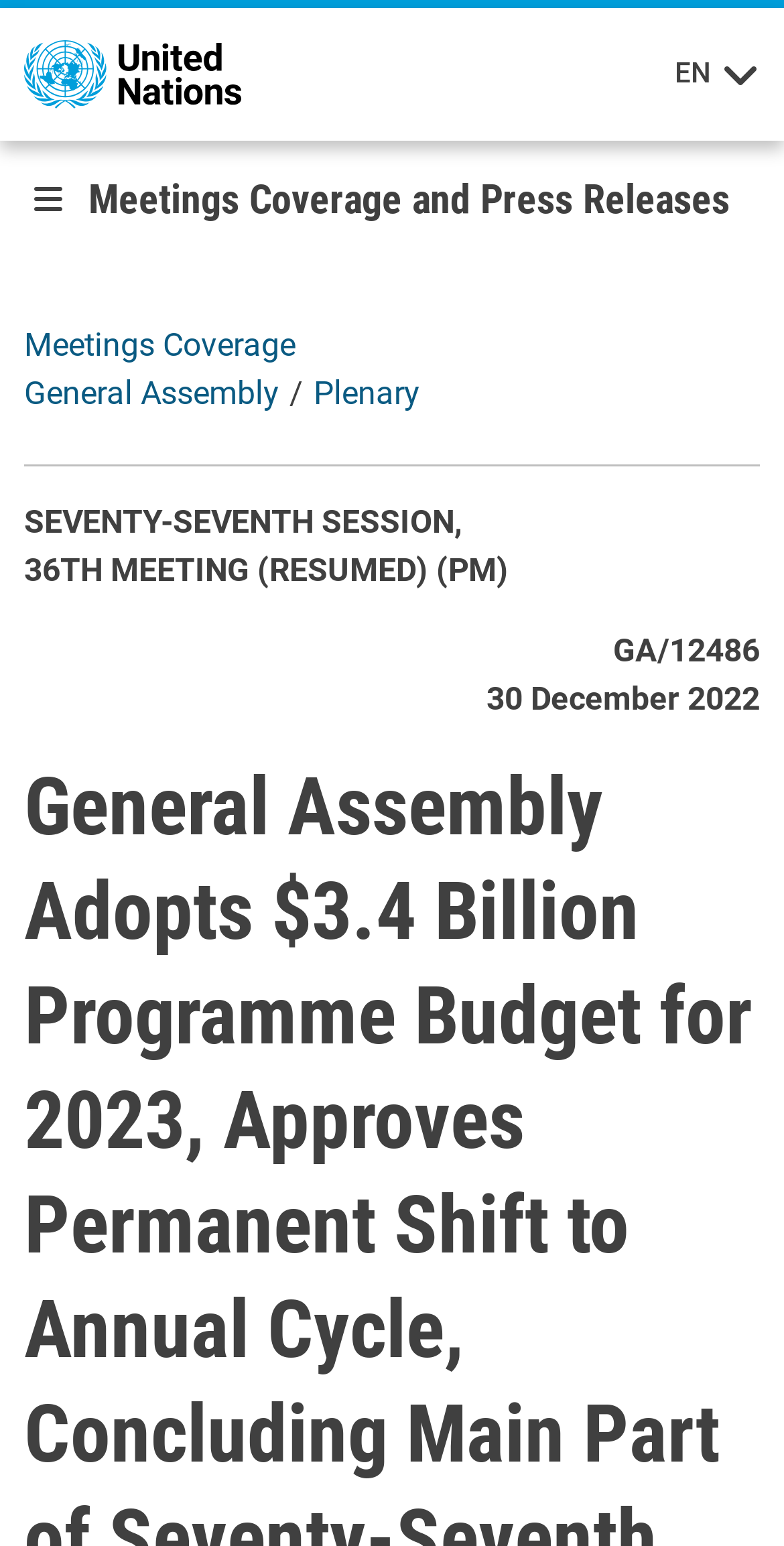Given the description alt="gb&d magazine", predict the bounding box coordinates of the UI element. Ensure the coordinates are in the format (top-left x, top-left y, bottom-right x, bottom-right y) and all values are between 0 and 1.

None